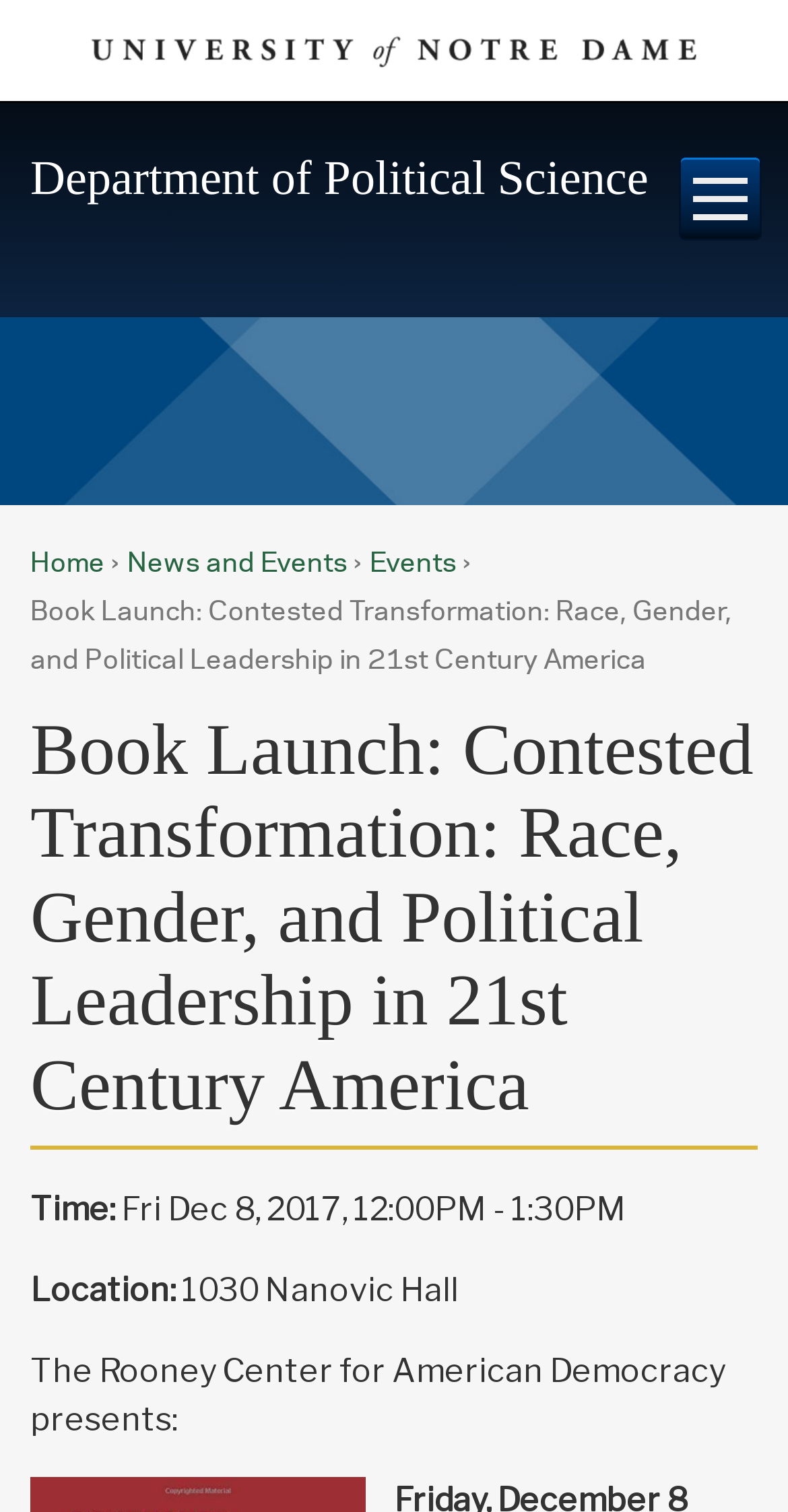Write an elaborate caption that captures the essence of the webpage.

The webpage is about a book launch event, "Contested Transformation: Race, Gender, and Political Leadership in 21st Century America", organized by the Department of Political Science at the University of Notre Dame. 

At the top left of the page, there is a link to the University of Notre Dame, and next to it, a link to the Department of Political Science. On the top right, there is a menu link. 

When the menu link is expanded, it reveals several options, including "Home", "News and Events", and "Events". The "Events" option is currently selected, as indicated by the presence of a "›" symbol next to it. 

Below the menu, the title of the event, "Book Launch: Contested Transformation: Race, Gender, and Political Leadership in 21st Century America", is prominently displayed. 

Further down, there is a section with details about the event, including the date and time, "Fri Dec 8, 2017 12:00PM - 1:30PM", and the location, "1030 Nanovic Hall". 

Finally, at the bottom of the page, there is a statement indicating that the event is presented by the Rooney Center for American Democracy.